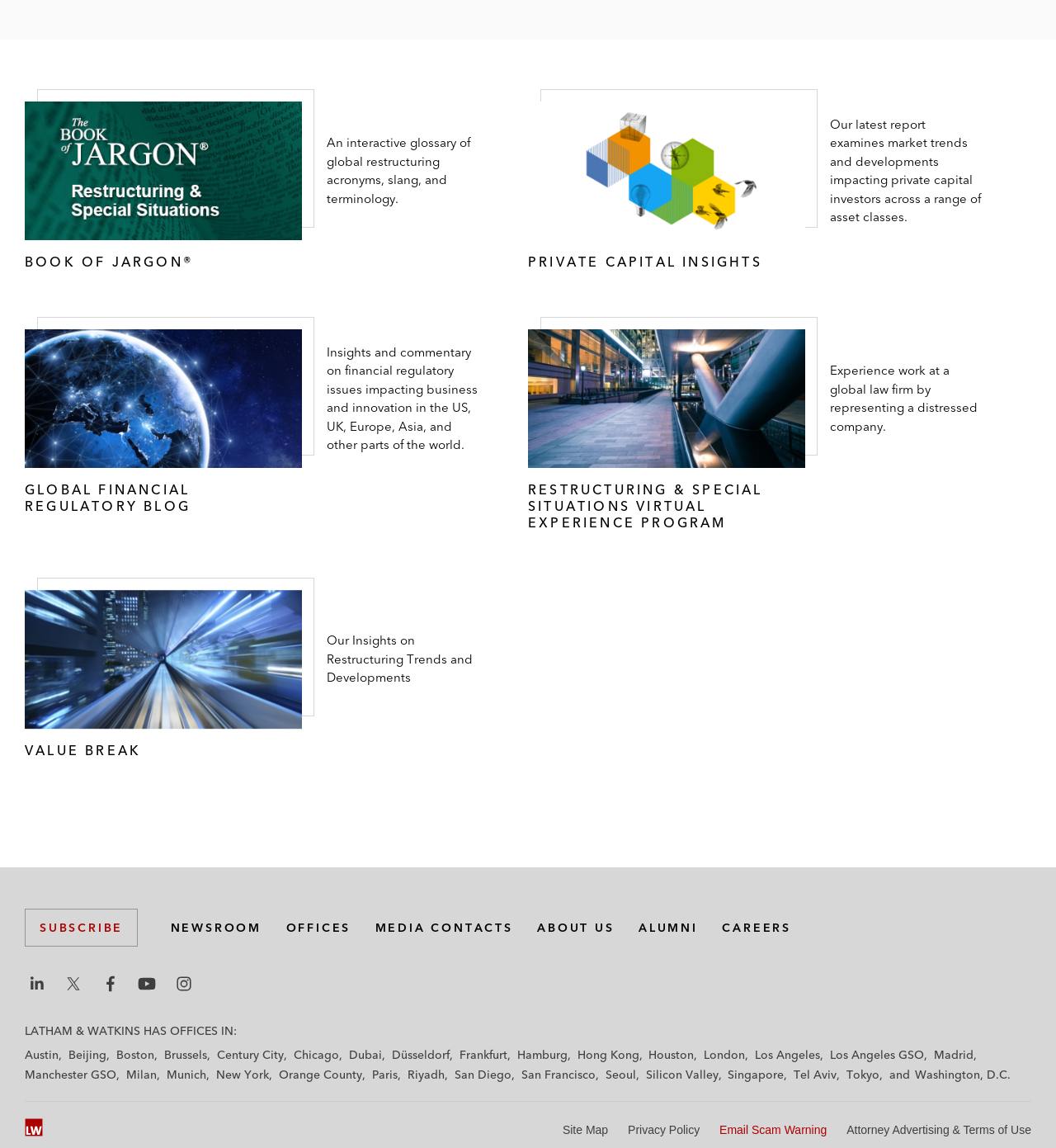Provide a brief response in the form of a single word or phrase:
What is the topic of the third article?

GLOBAL FINANCIAL REGULATORY BLOG